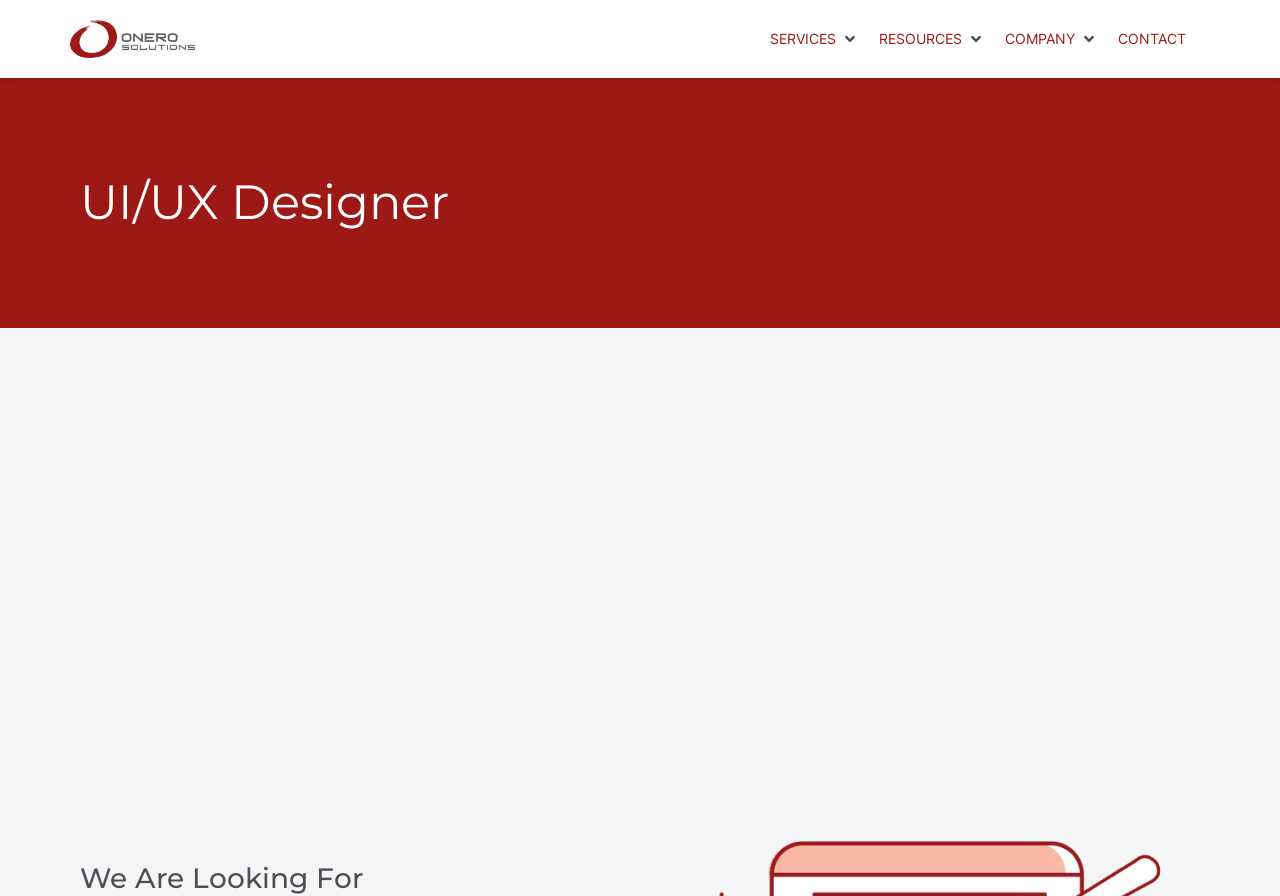Please give a succinct answer to the question in one word or phrase:
What is the color of the 'Onero Solutions' logo?

Unknown